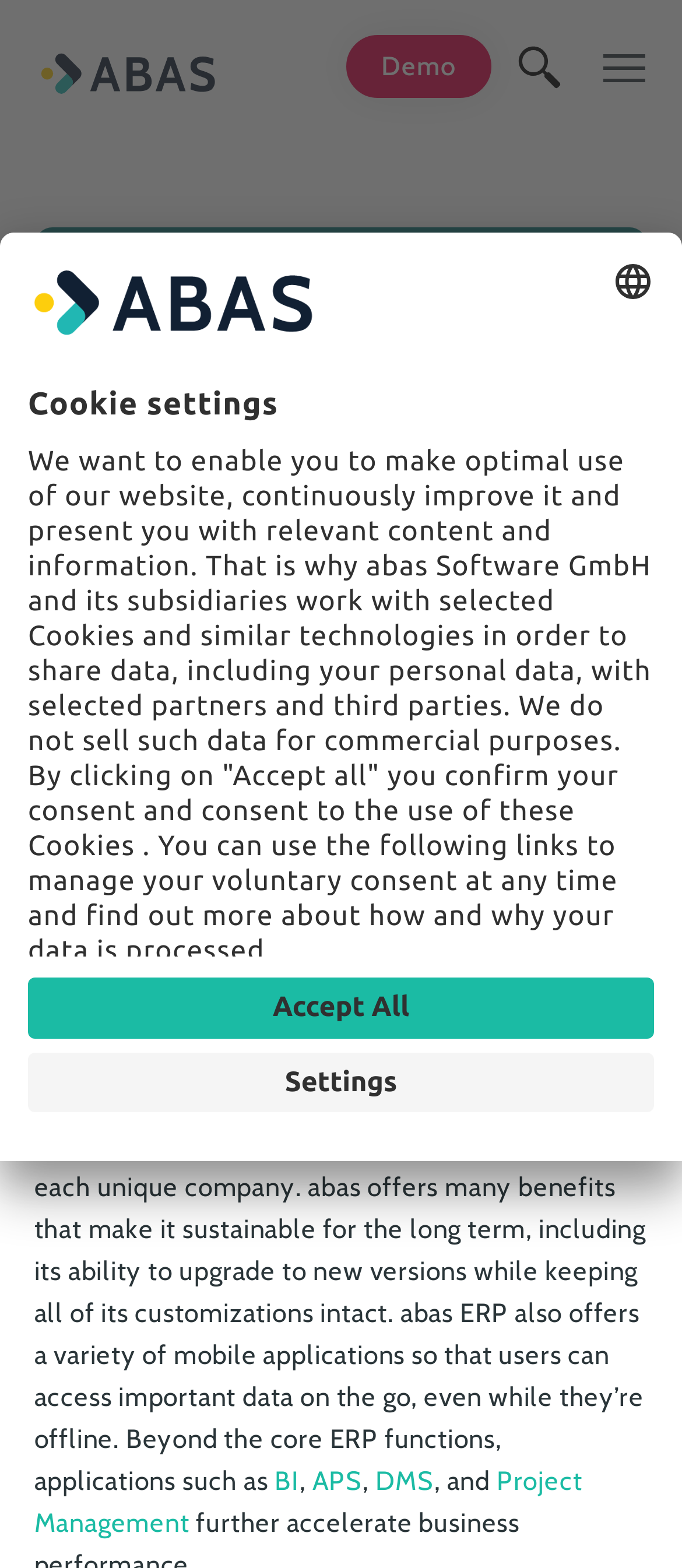Extract the main heading from the webpage content.

What benefits does abas offer?